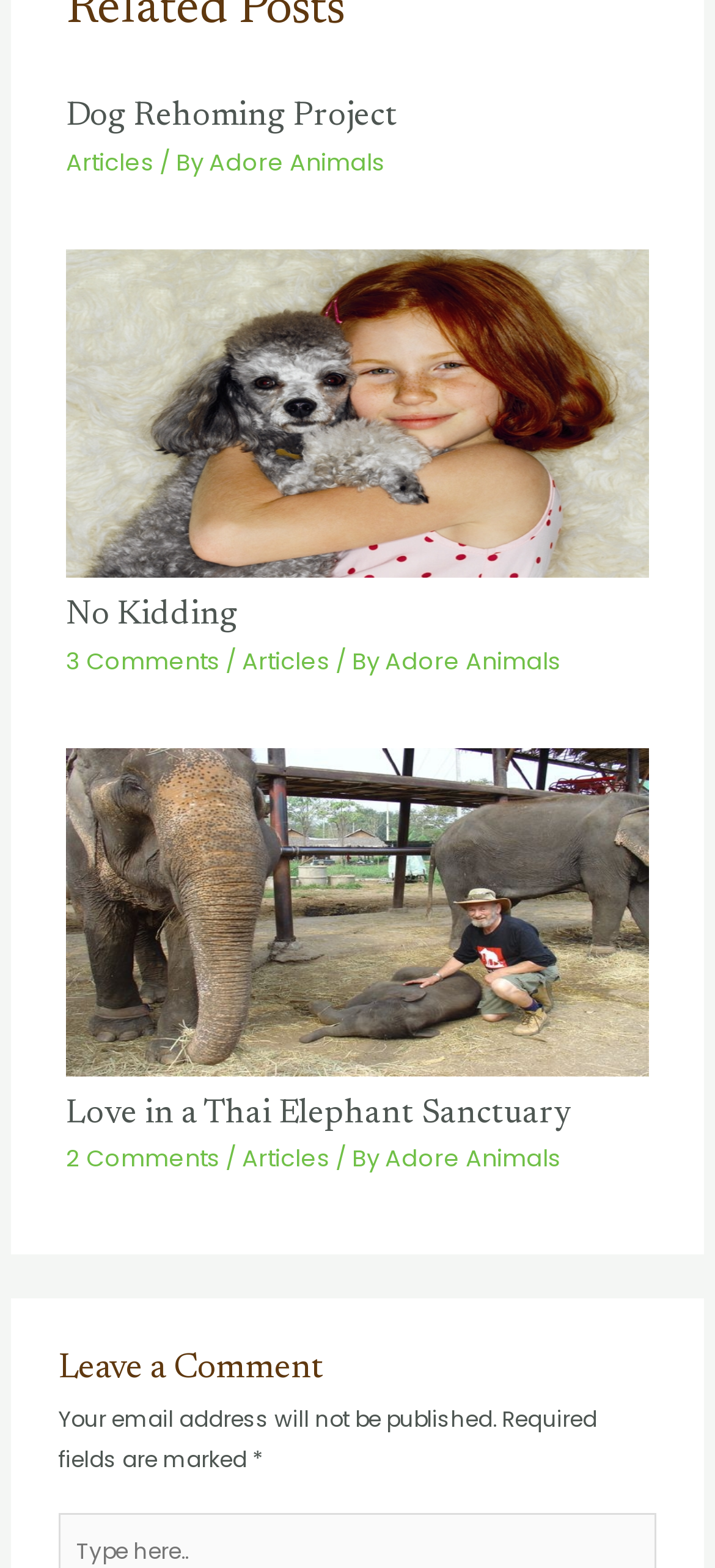Please reply with a single word or brief phrase to the question: 
What is the name of the author of the third article?

Adore Animals